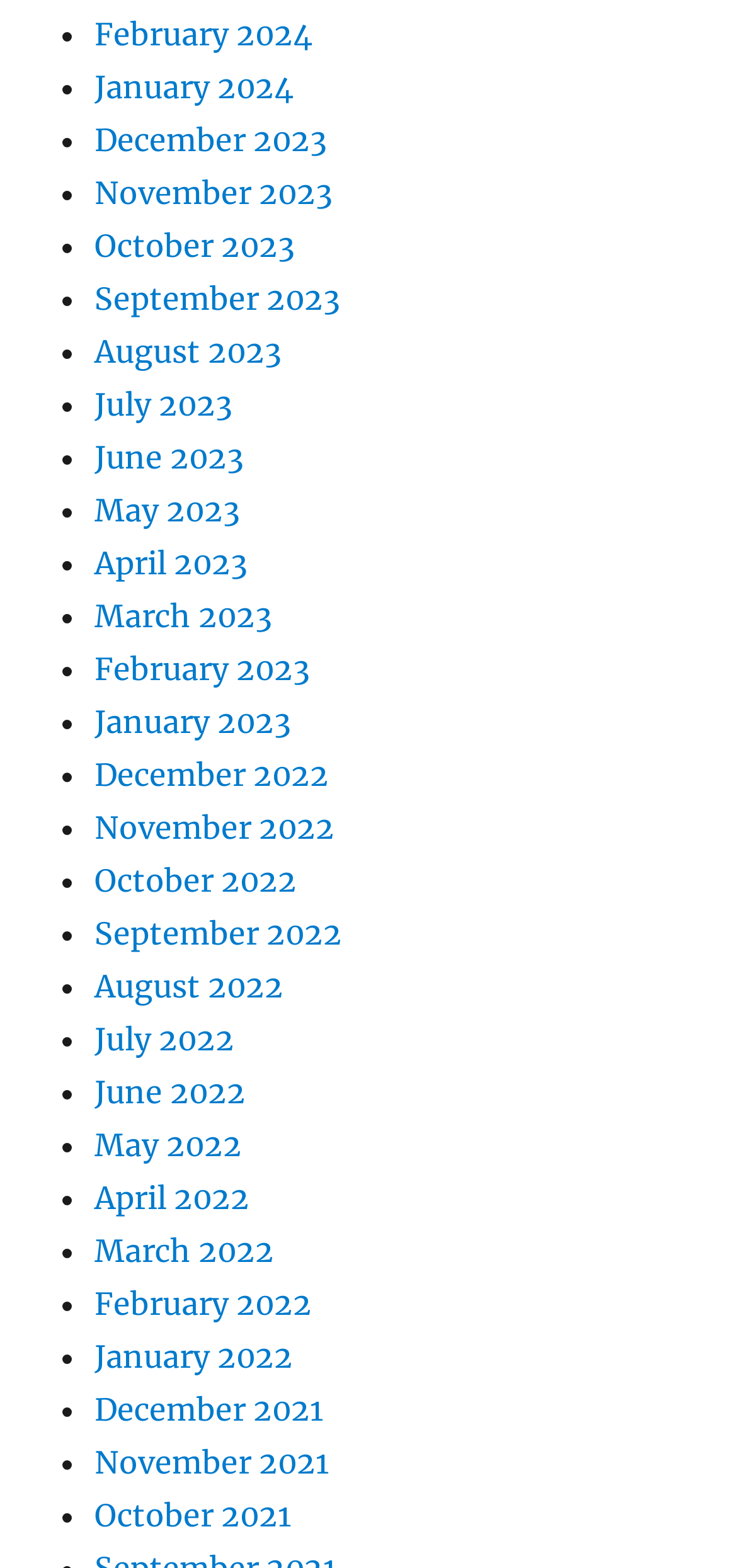Using the information from the screenshot, answer the following question thoroughly:
How many months are listed?

I counted the number of links in the list, and there are 24 months listed, each representing a month from 2021 to 2024.